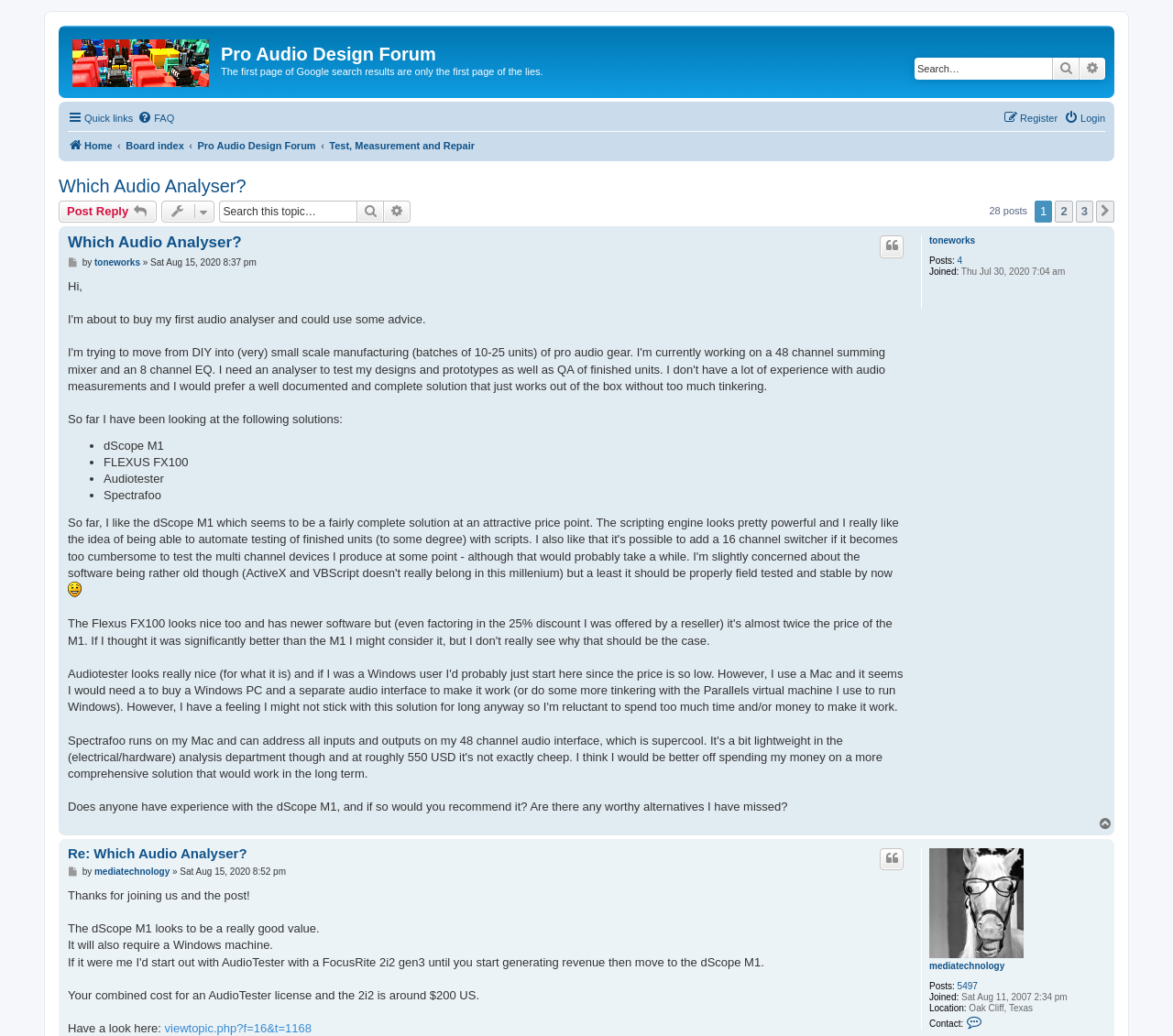Determine the bounding box coordinates for the clickable element required to fulfill the instruction: "View the topic tools". Provide the coordinates as four float numbers between 0 and 1, i.e., [left, top, right, bottom].

[0.137, 0.194, 0.183, 0.215]